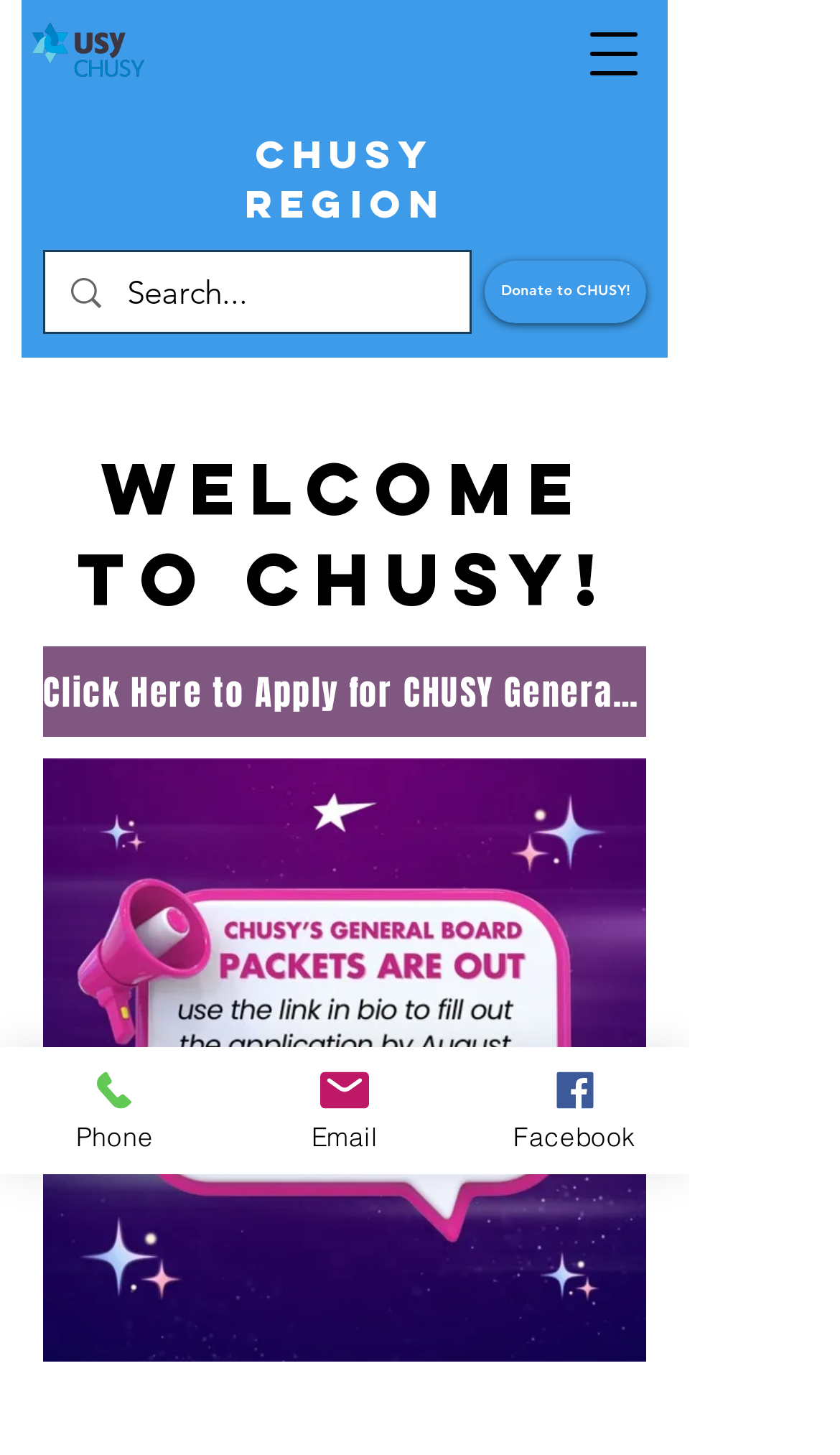What is the call-to-action for the general board application?
Provide an in-depth and detailed explanation in response to the question.

The webpage has a prominent call-to-action for users to apply for the CHUSY General Board. This is indicated by a link that says 'Click Here to Apply for CHUSY General Board', which is located in the main content area of the webpage.